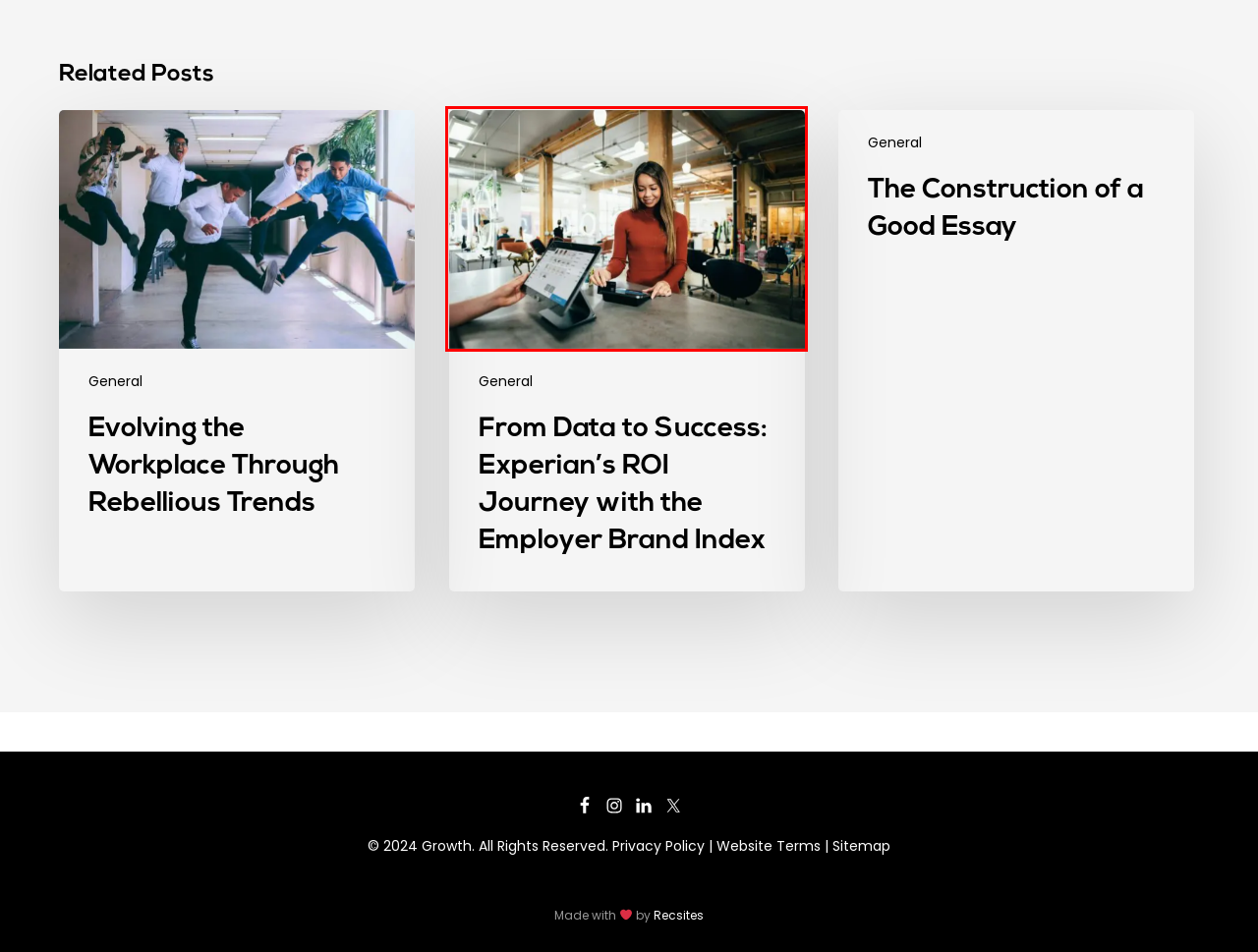Using the screenshot of a webpage with a red bounding box, pick the webpage description that most accurately represents the new webpage after the element inside the red box is clicked. Here are the candidates:
A. Evolving the Workplace Through Rebellious Trends | Growth
B. Recruitment Website Design | Recruitment Websites | Recsites
C. Global Reach | Diverse Hires | Delivering Impact | This Is Growth
D. The Construction of a Good Essay | Growth
E. General | Growth
F. From Data to Success: Experian’s ROI Journey with the Employer Brand Index | Growth
G. Terms | Growth
H. SofiaDate Reviews (Upd. 2024): Legit Or Scam?

F